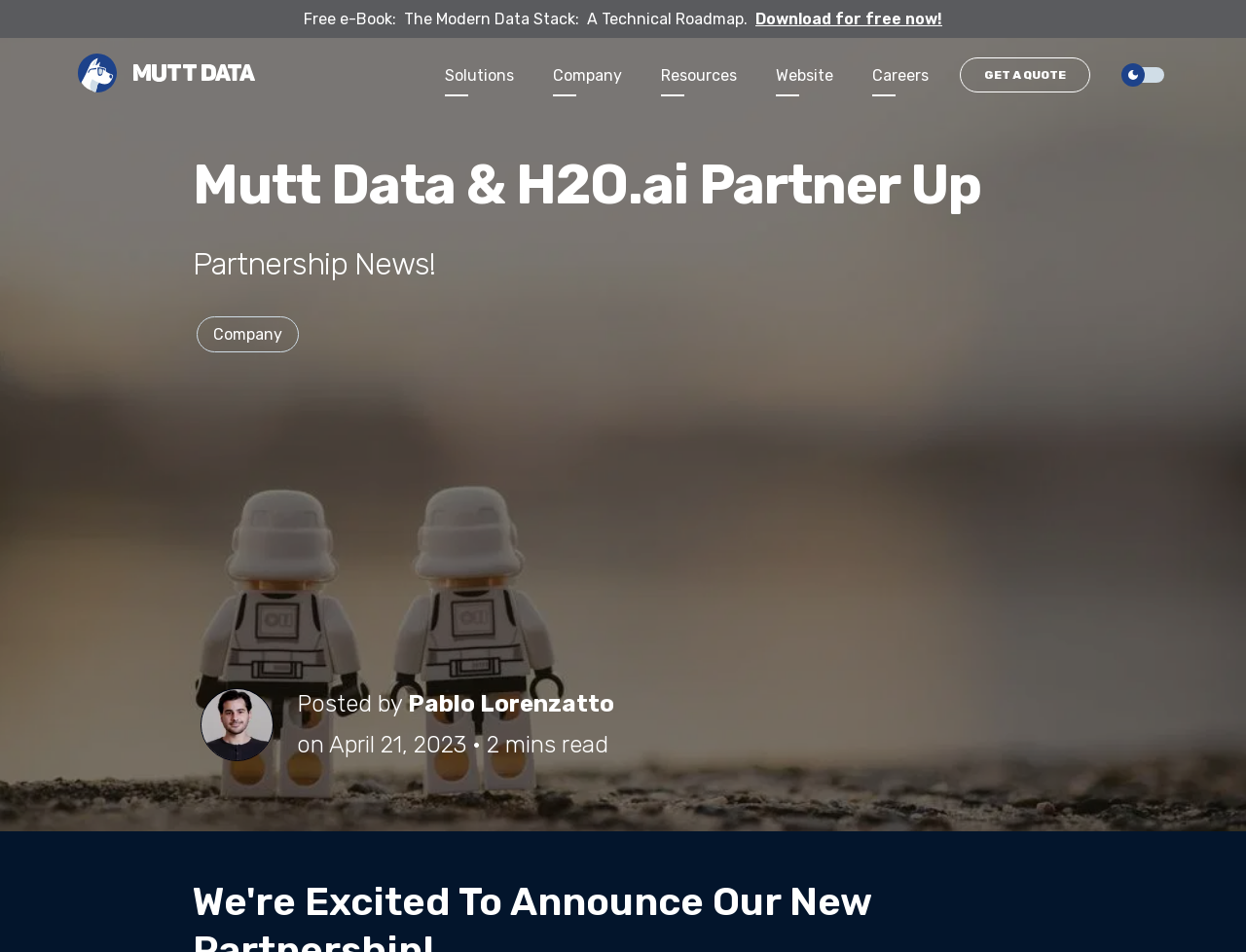Please determine the bounding box of the UI element that matches this description: GET A QUOTE. The coordinates should be given as (top-left x, top-left y, bottom-right x, bottom-right y), with all values between 0 and 1.

[0.77, 0.06, 0.875, 0.097]